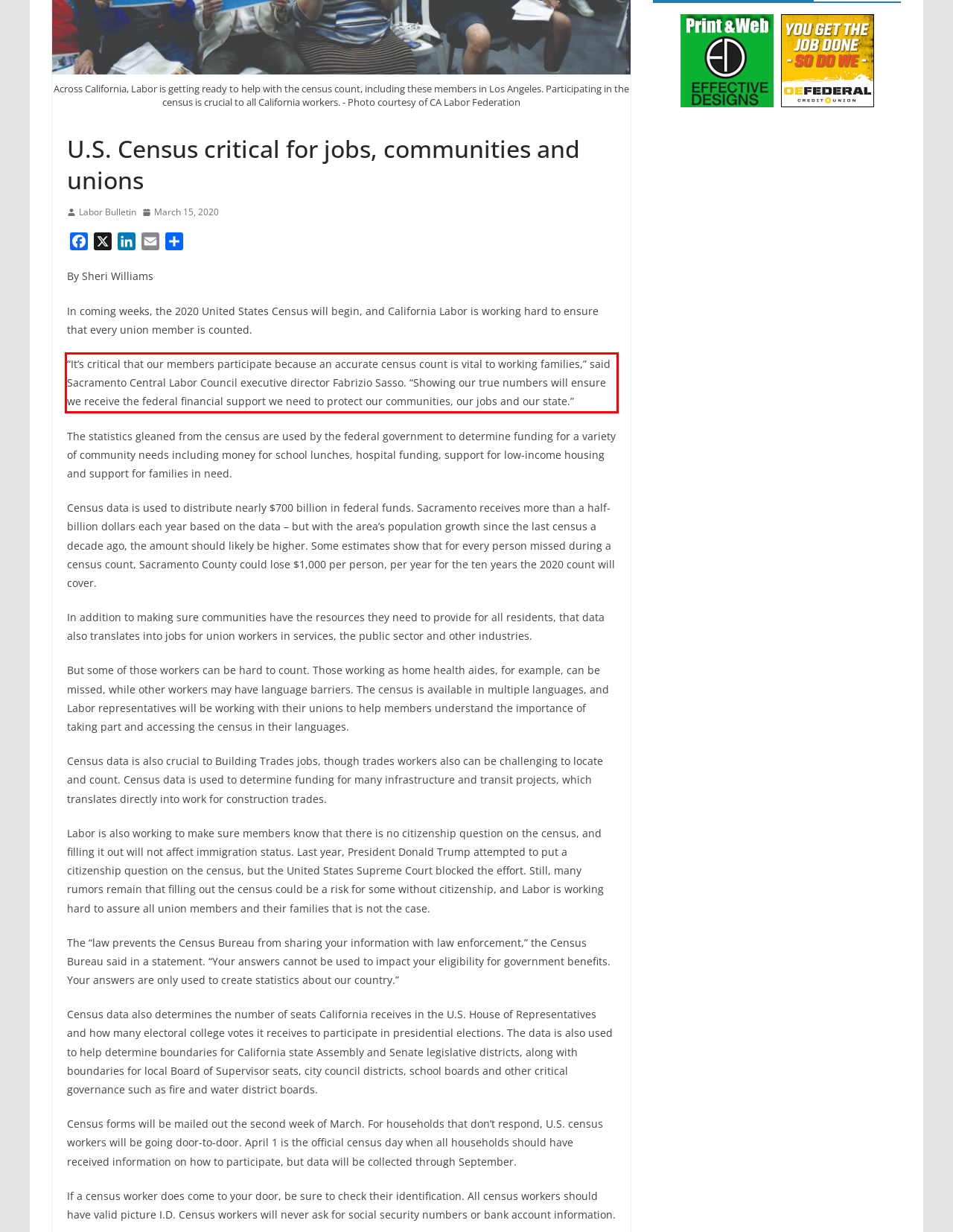You have a screenshot of a webpage, and there is a red bounding box around a UI element. Utilize OCR to extract the text within this red bounding box.

“It’s critical that our members participate because an accurate census count is vital to working families,” said Sacramento Central Labor Council executive director Fabrizio Sasso. “Showing our true numbers will ensure we receive the federal financial support we need to protect our communities, our jobs and our state.”